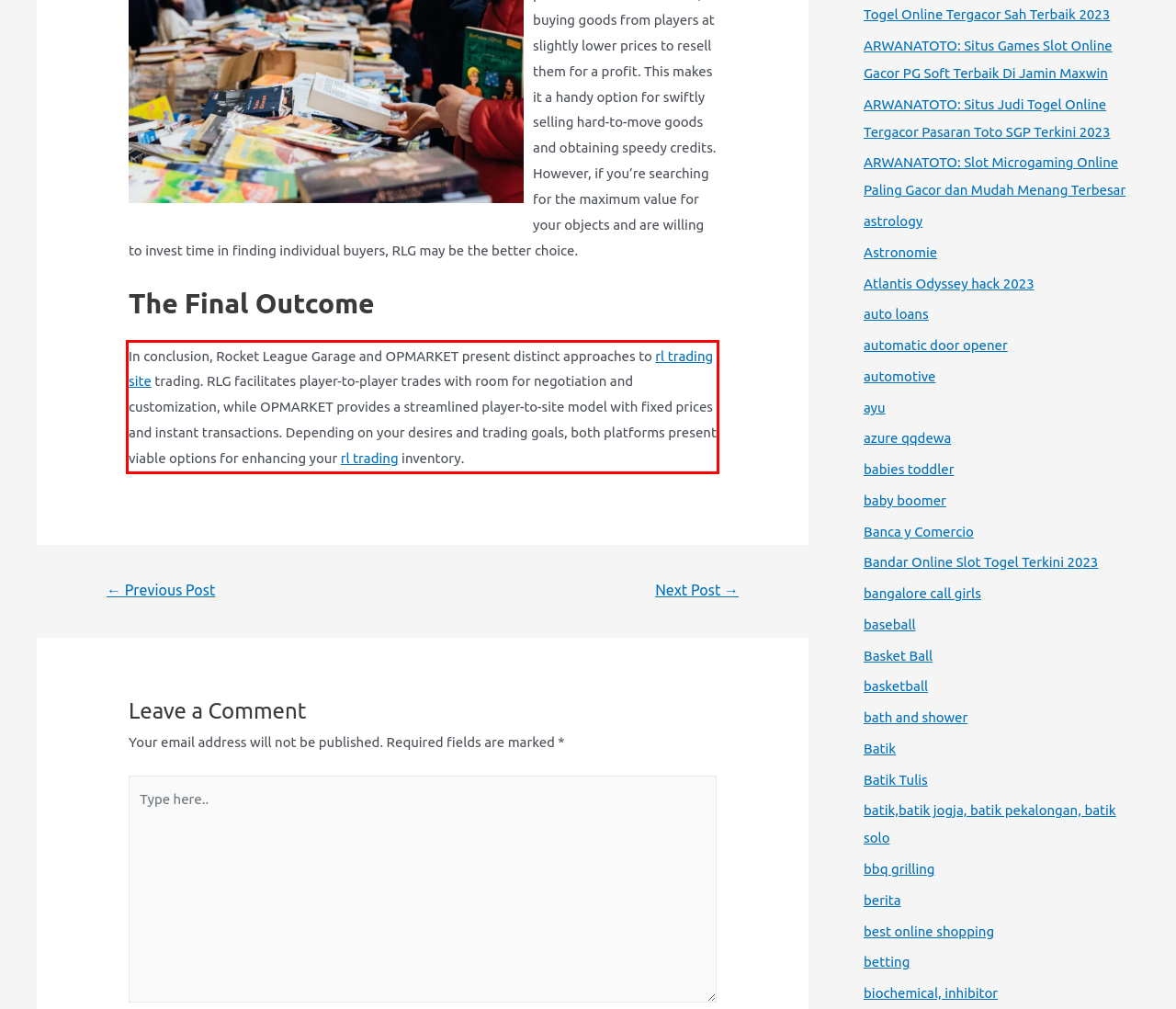You have a screenshot of a webpage with a red bounding box. Identify and extract the text content located inside the red bounding box.

In conclusion, Rocket League Garage and OPMARKET present distinct approaches to rl trading site trading. RLG facilitates player-to-player trades with room for negotiation and customization, while OPMARKET provides a streamlined player-to-site model with fixed prices and instant transactions. Depending on your desires and trading goals, both platforms present viable options for enhancing your rl trading inventory.